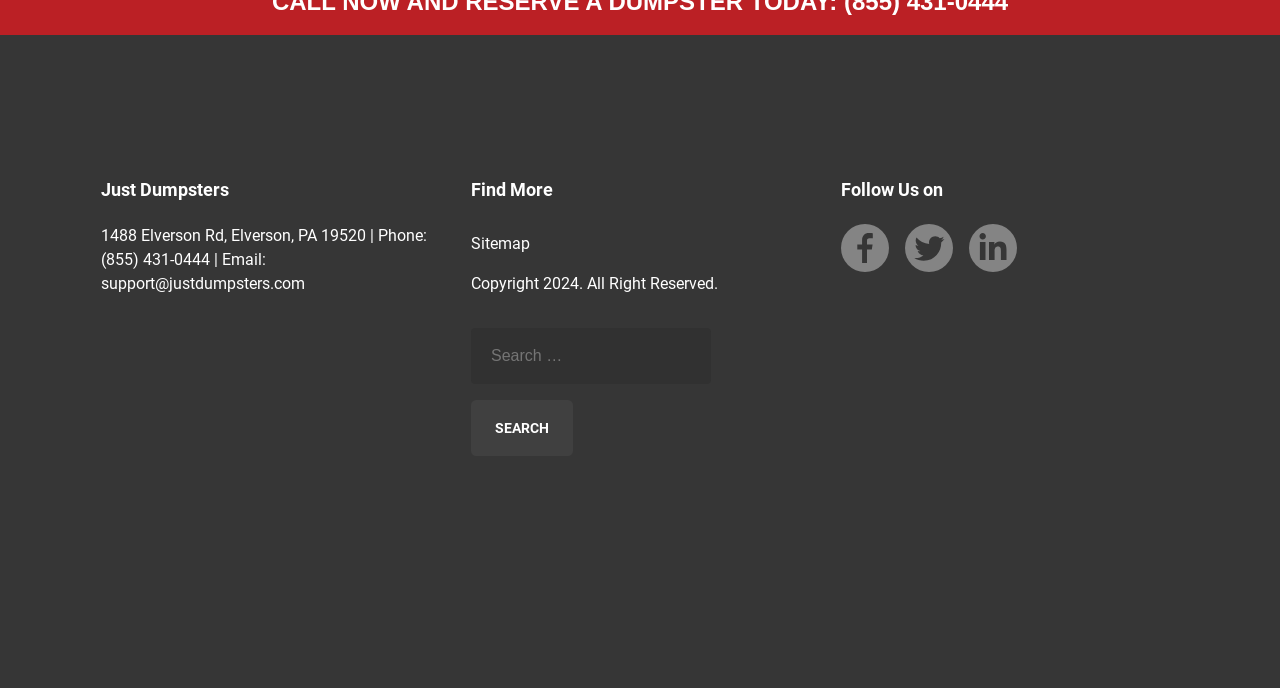Please determine the bounding box coordinates, formatted as (top-left x, top-left y, bottom-right x, bottom-right y), with all values as floating point numbers between 0 and 1. Identify the bounding box of the region described as: parent_node: Search for: value="Search"

[0.368, 0.582, 0.448, 0.663]